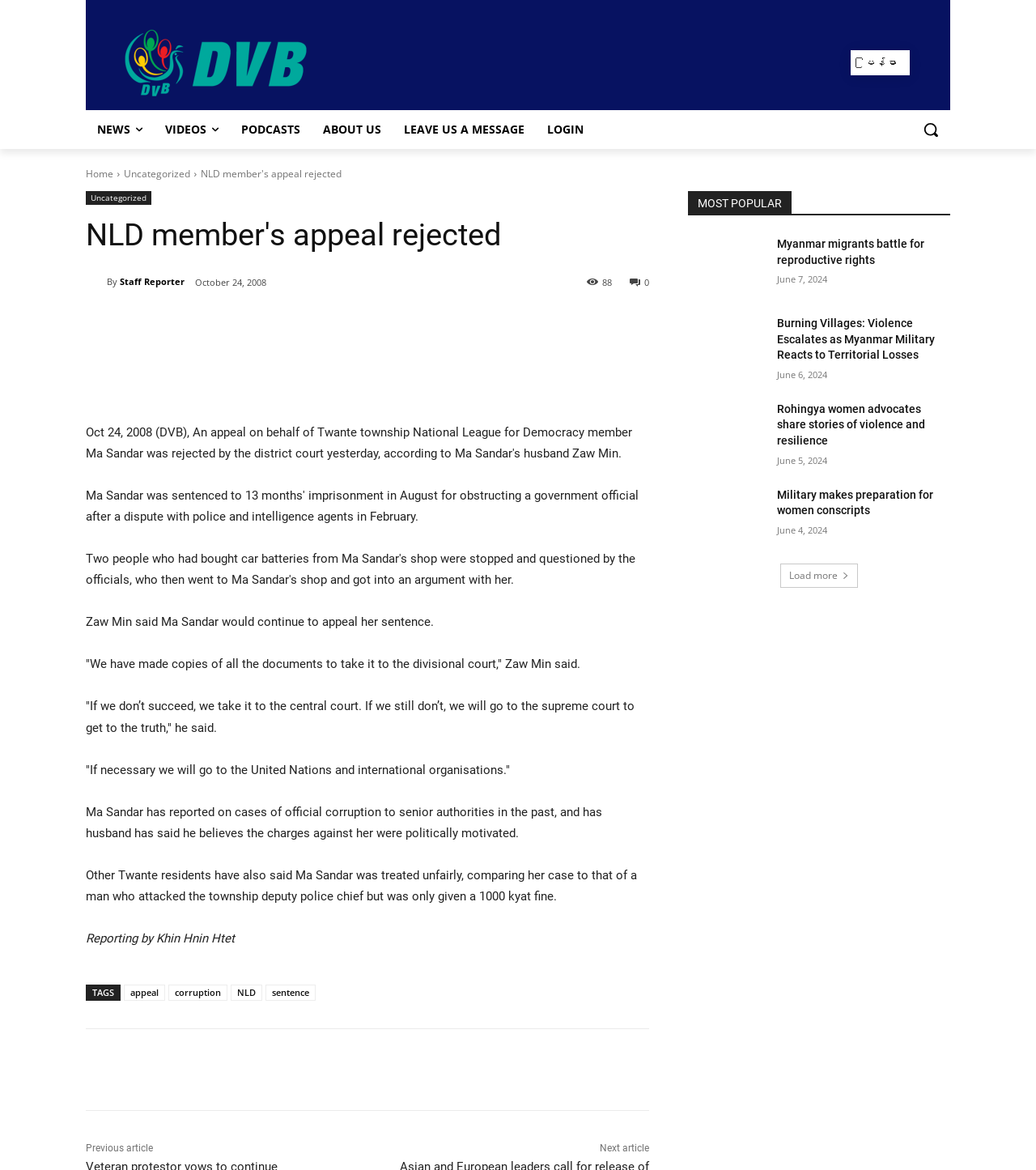Predict the bounding box for the UI component with the following description: "parent_node: By title="Staff Reporter"".

[0.083, 0.234, 0.103, 0.248]